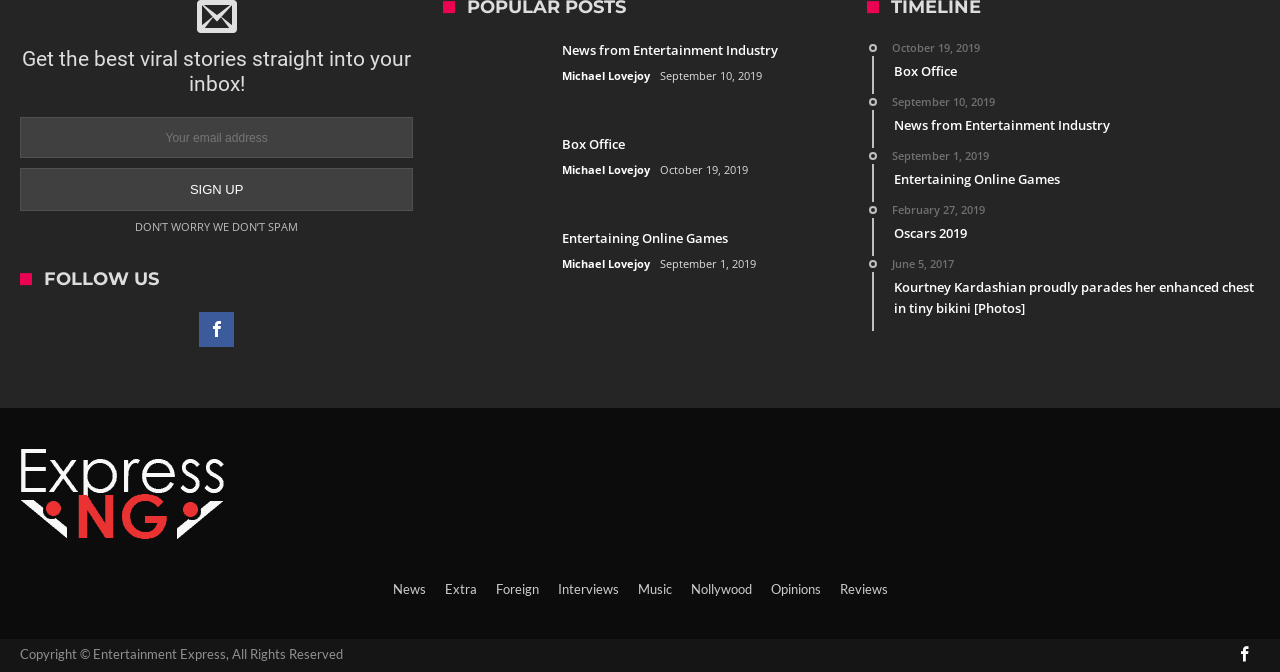What is the timeline section used for? Observe the screenshot and provide a one-word or short phrase answer.

Displaying archived articles